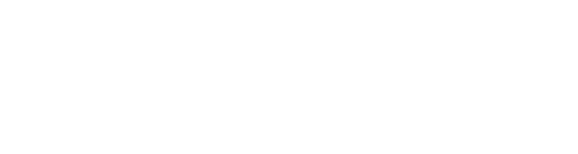What is the design style of the logo?
Based on the visual details in the image, please answer the question thoroughly.

The design is sleek and modern, aligning with the overall aesthetic of the website, which focuses on energy codes and efficiency improvements.